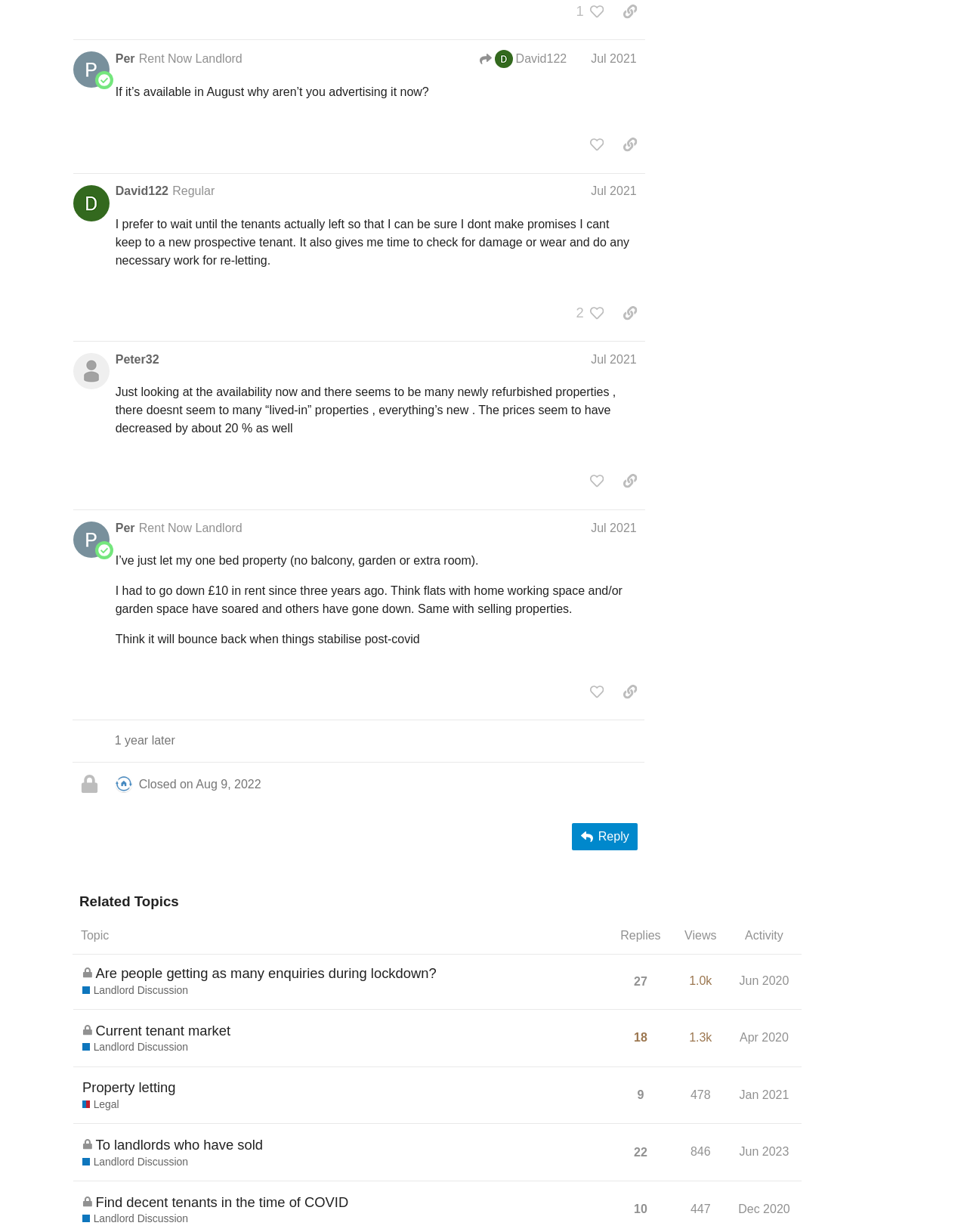Locate the bounding box coordinates of the clickable region to complete the following instruction: "Check the closed topic 'Current tenant market'."

[0.075, 0.819, 0.631, 0.866]